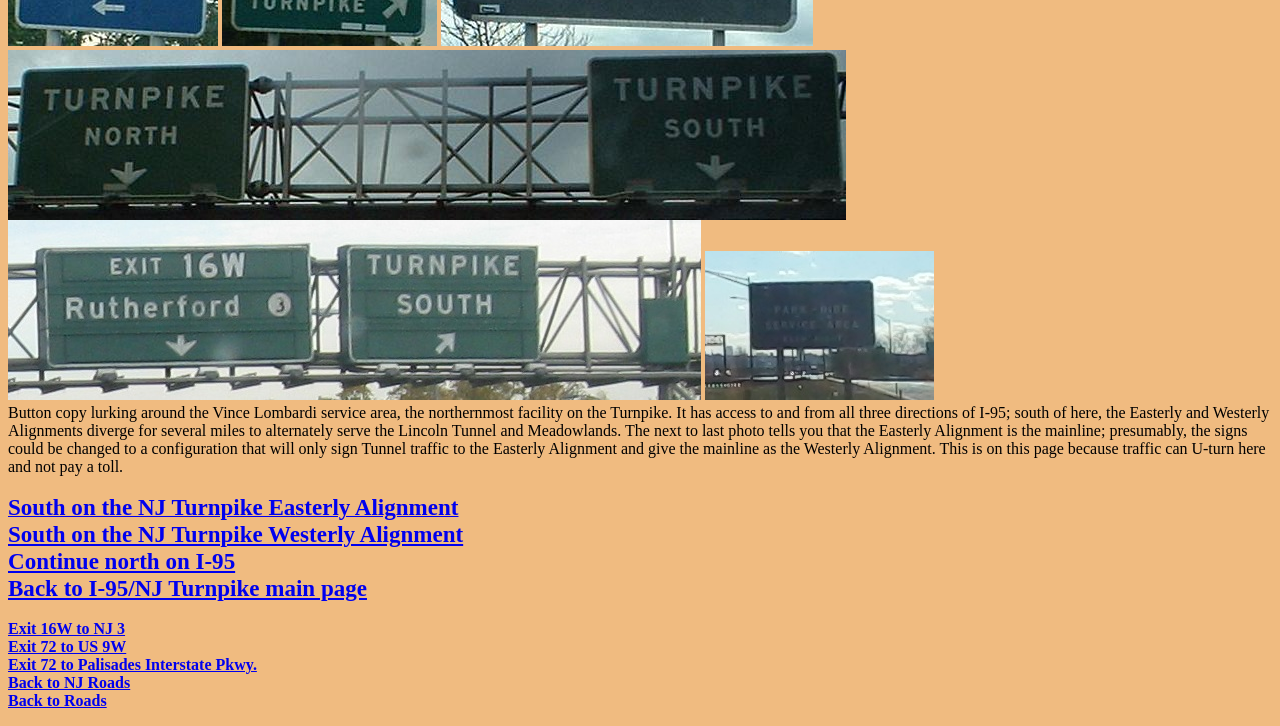Using the webpage screenshot, find the UI element described by FUNDING THE MISSION. Provide the bounding box coordinates in the format (top-left x, top-left y, bottom-right x, bottom-right y), ensuring all values are floating point numbers between 0 and 1.

None